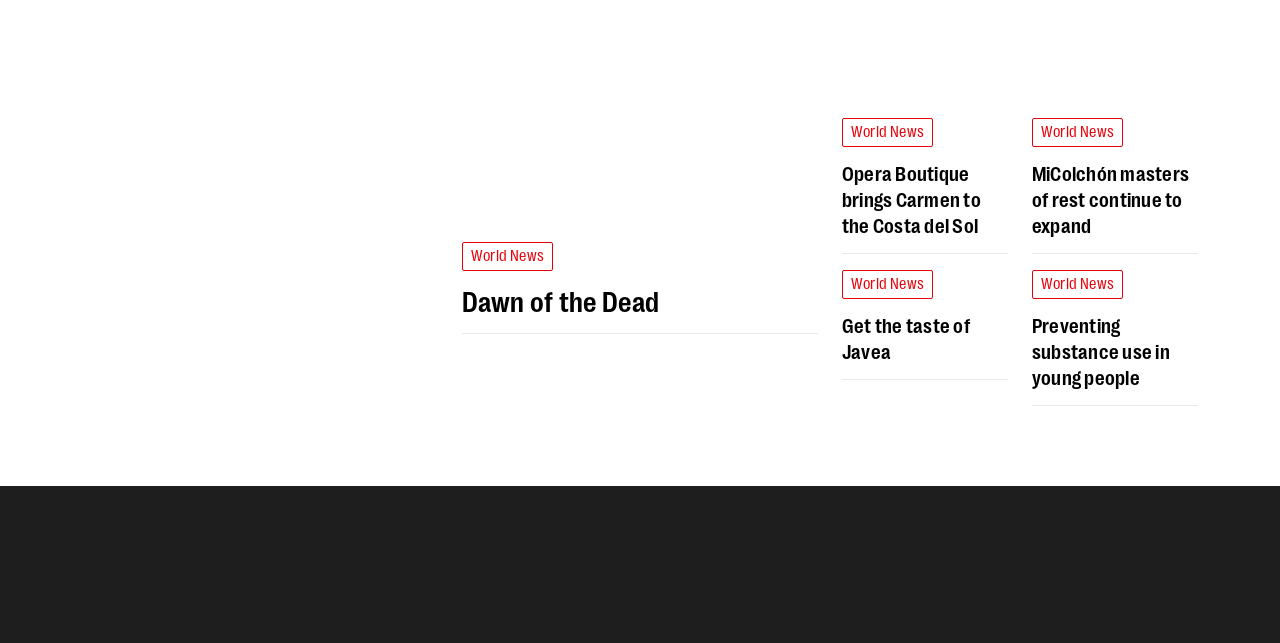Determine the bounding box coordinates for the area that needs to be clicked to fulfill this task: "View Opera Boutique brings Carmen to the Costa del Sol". The coordinates must be given as four float numbers between 0 and 1, i.e., [left, top, right, bottom].

[0.658, 0.247, 0.788, 0.368]